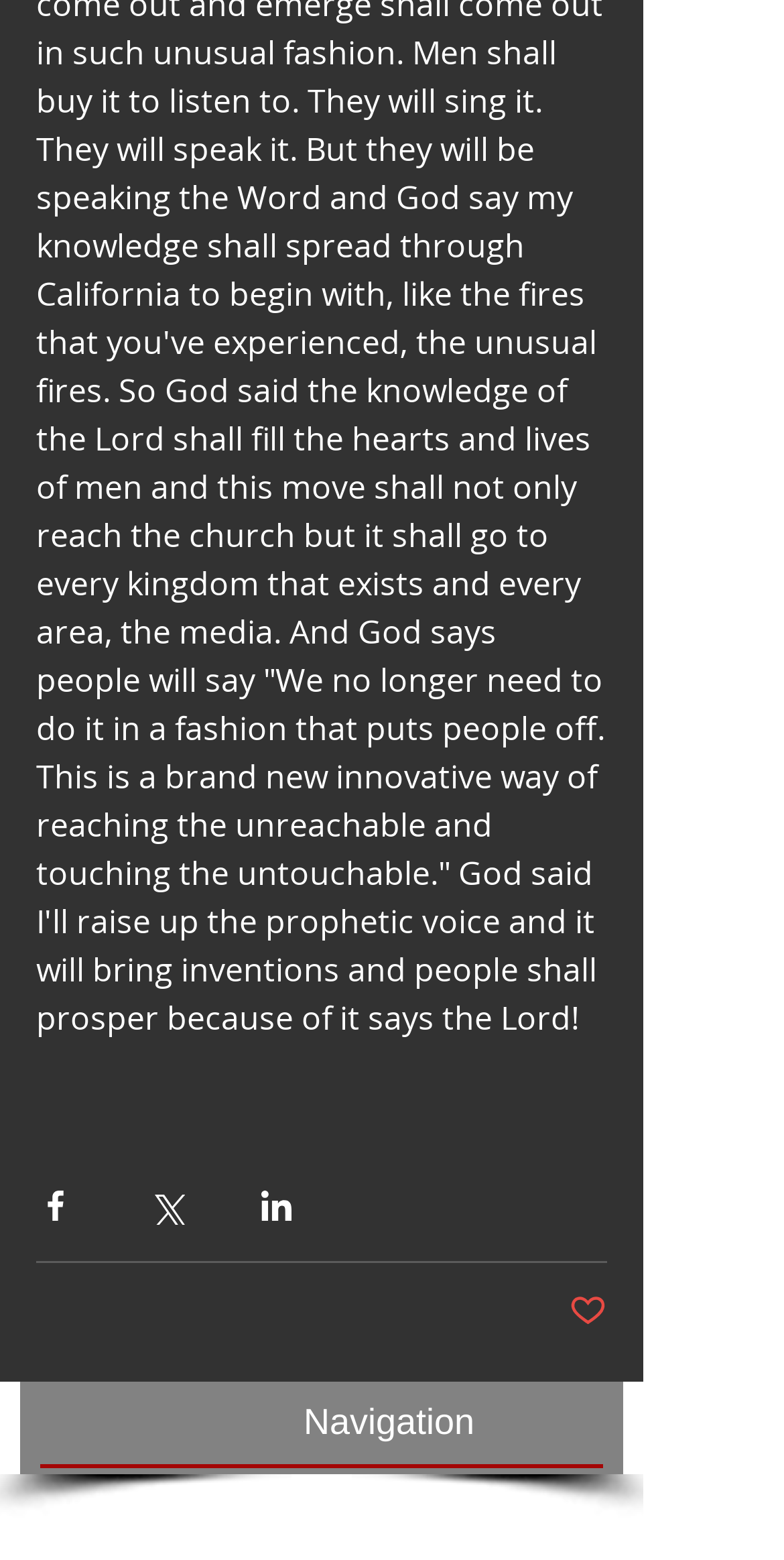Using the webpage screenshot and the element description Post not marked as liked, determine the bounding box coordinates. Specify the coordinates in the format (top-left x, top-left y, bottom-right x, bottom-right y) with values ranging from 0 to 1.

[0.726, 0.827, 0.774, 0.853]